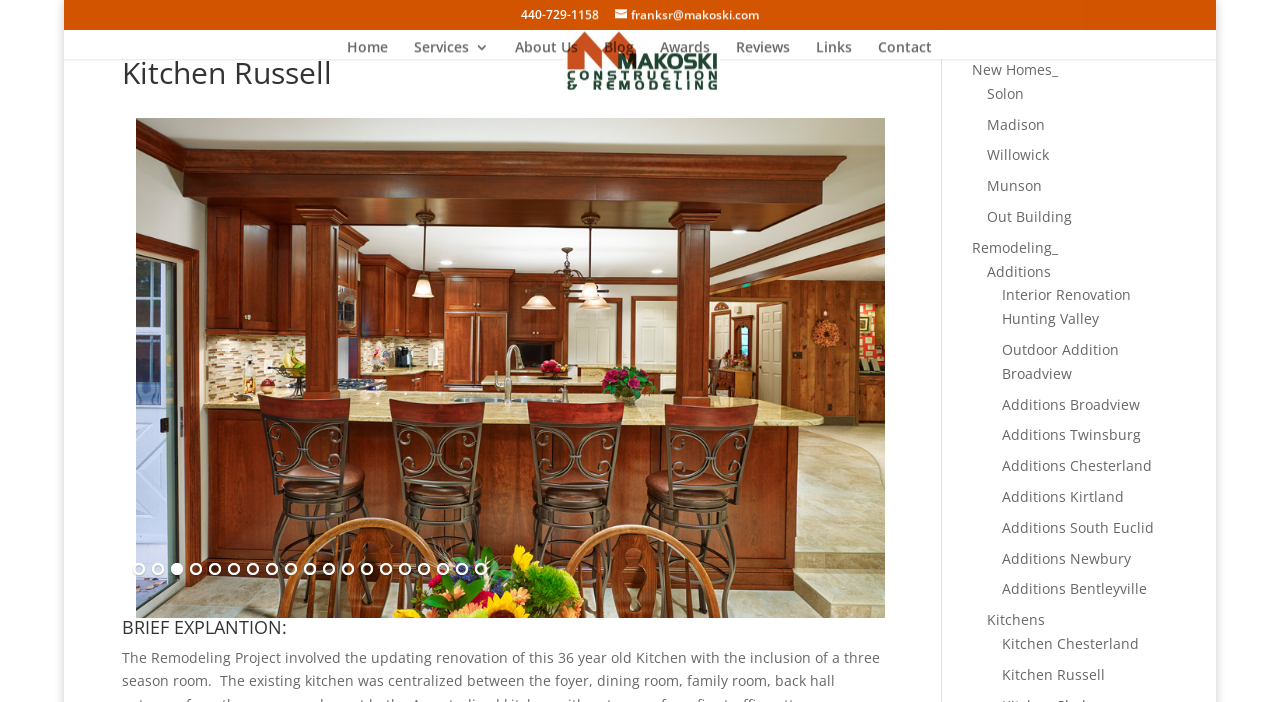Please find the bounding box for the UI element described by: "Additions South Euclid".

[0.783, 0.738, 0.902, 0.765]